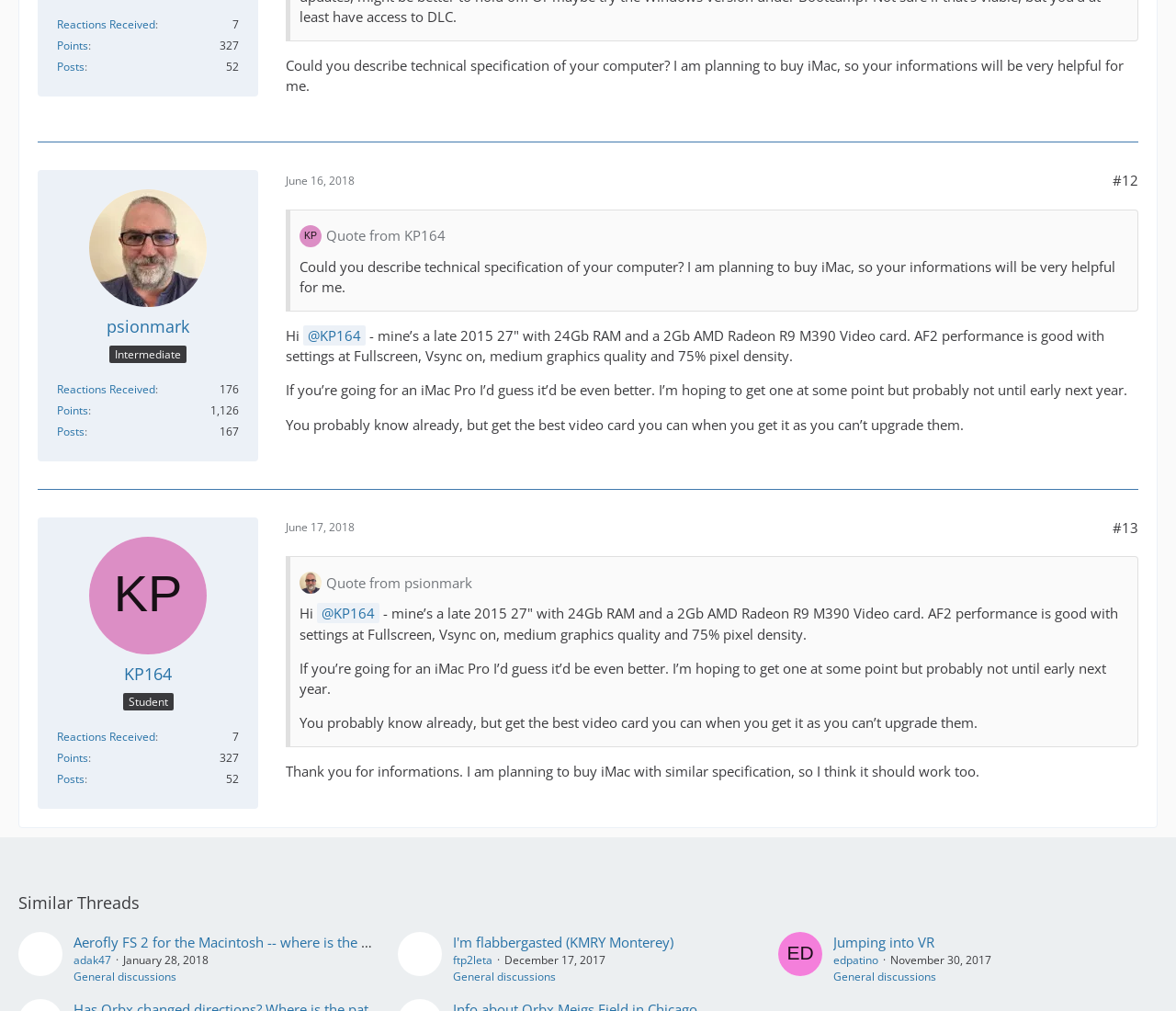Provide a brief response using a word or short phrase to this question:
Who posted the first message?

KP164